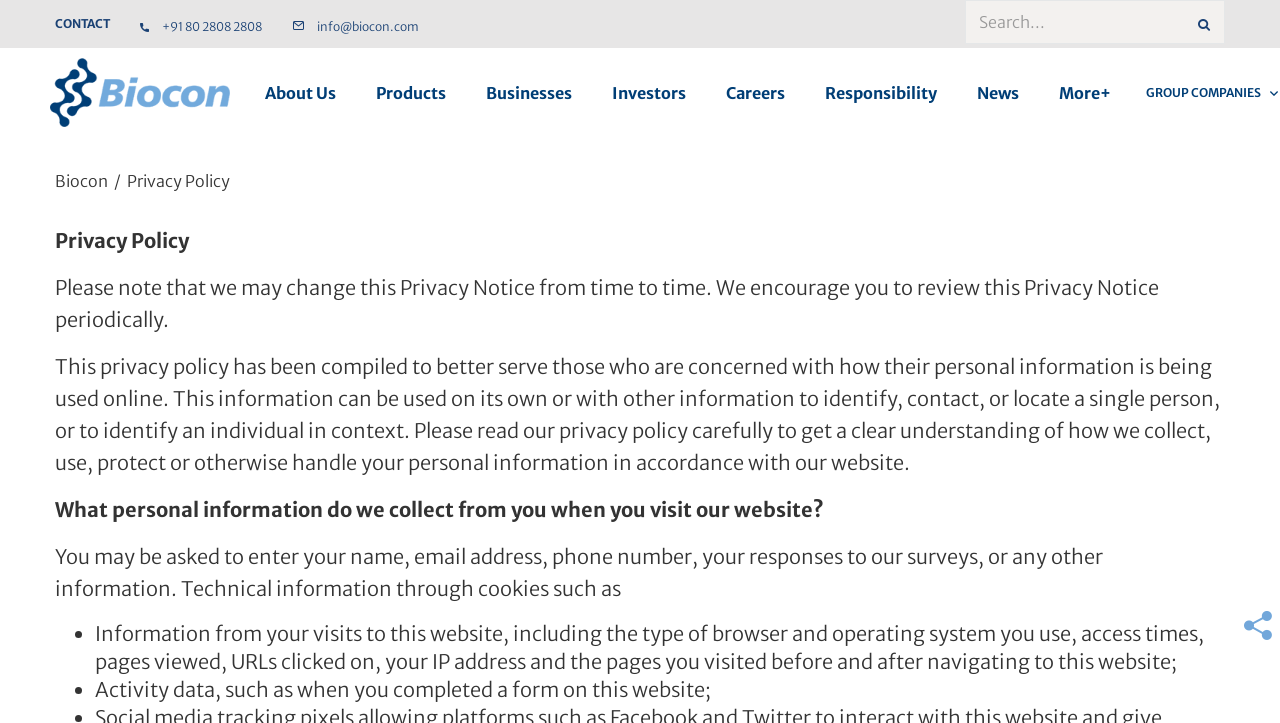Identify and provide the bounding box coordinates of the UI element described: "Products". The coordinates should be formatted as [left, top, right, bottom], with each number being a float between 0 and 1.

[0.278, 0.109, 0.364, 0.147]